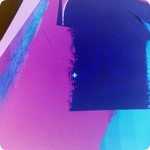Describe the important features and context of the image with as much detail as possible.

The image appears to be an abstract representation, possibly inspired by the themes explored in the work titled "Between 0 and 1: Generative Transformation of Virtual Space" from 1988. This piece delves into the transformative potential of virtual environments, symbolized by geometric shapes such as cubes. 

In this vivid composition, a blend of purples, blues, and other colors suggests depth and movement, reflecting a dynamic interplay of space and time. The use of color and form may evoke a sense of hyperreality, inviting viewers to reconsider the boundaries of their perceptions in digital spaces. The narrative suggests a visual exploration that transcends traditional geometry, showcasing the complexities of virtual representations. This aligns with the broader investigation into the mathematical nature of digital art and its capability to convey depth beyond mere representation.